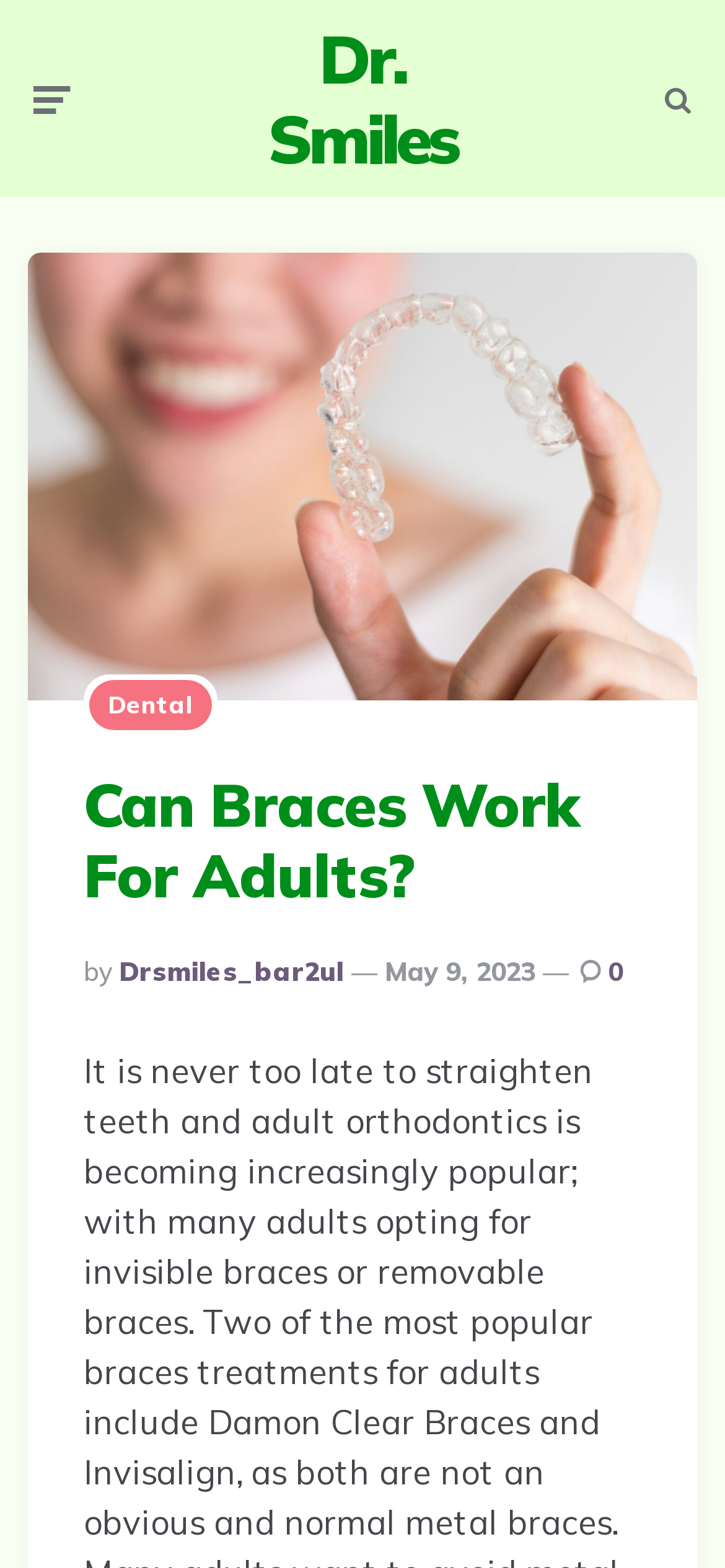Using the provided element description "Dental", determine the bounding box coordinates of the UI element.

[0.123, 0.433, 0.292, 0.465]